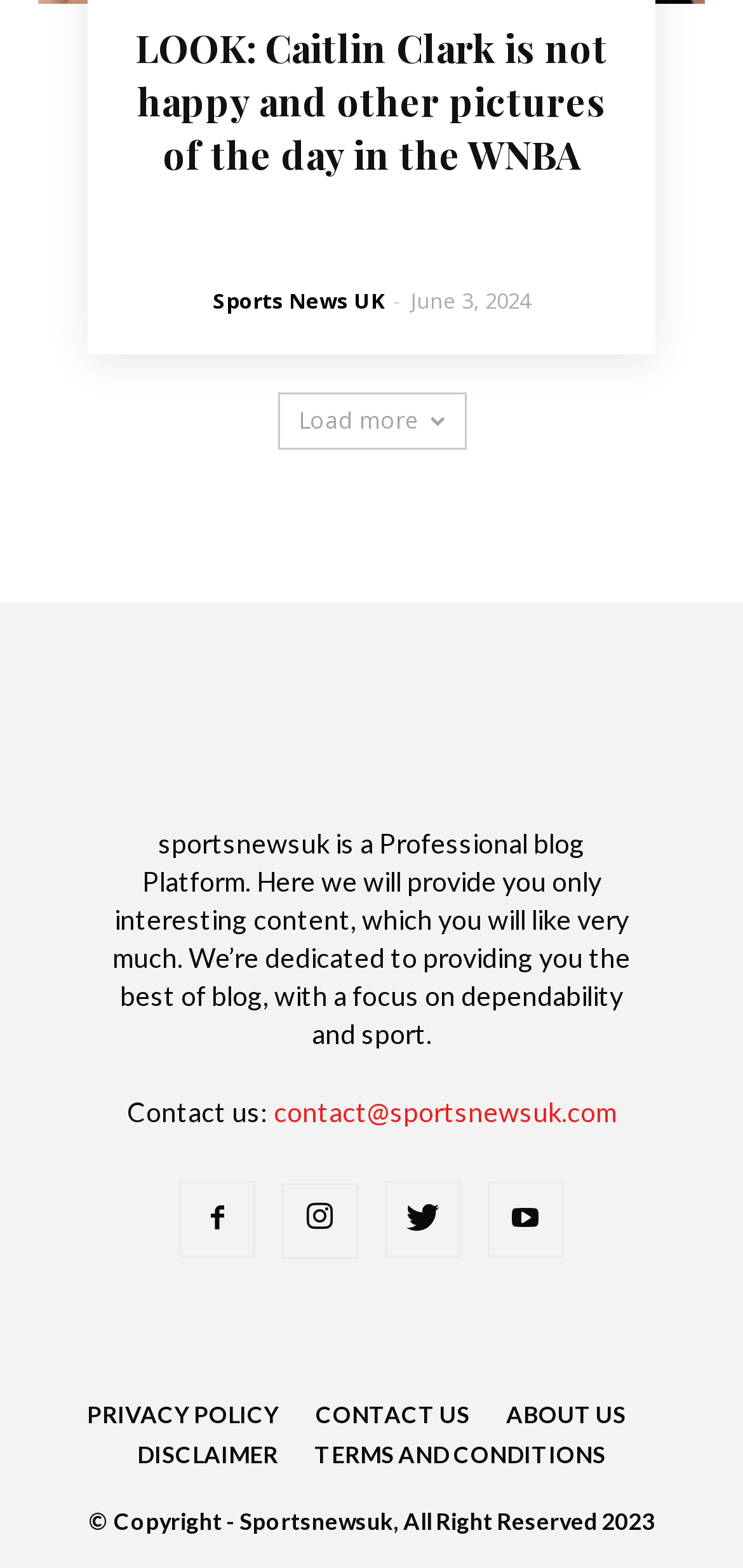What is the purpose of the website?
Please respond to the question with a detailed and well-explained answer.

I inferred the purpose of the website from the static text element with bounding box coordinates [0.151, 0.528, 0.849, 0.67] which states that 'sportsnewsuk is a Professional blog Platform. Here we will provide you only interesting content, which you will like very much. We’re dedicated to providing you the best of blog, with a focus on dependability and sport'.